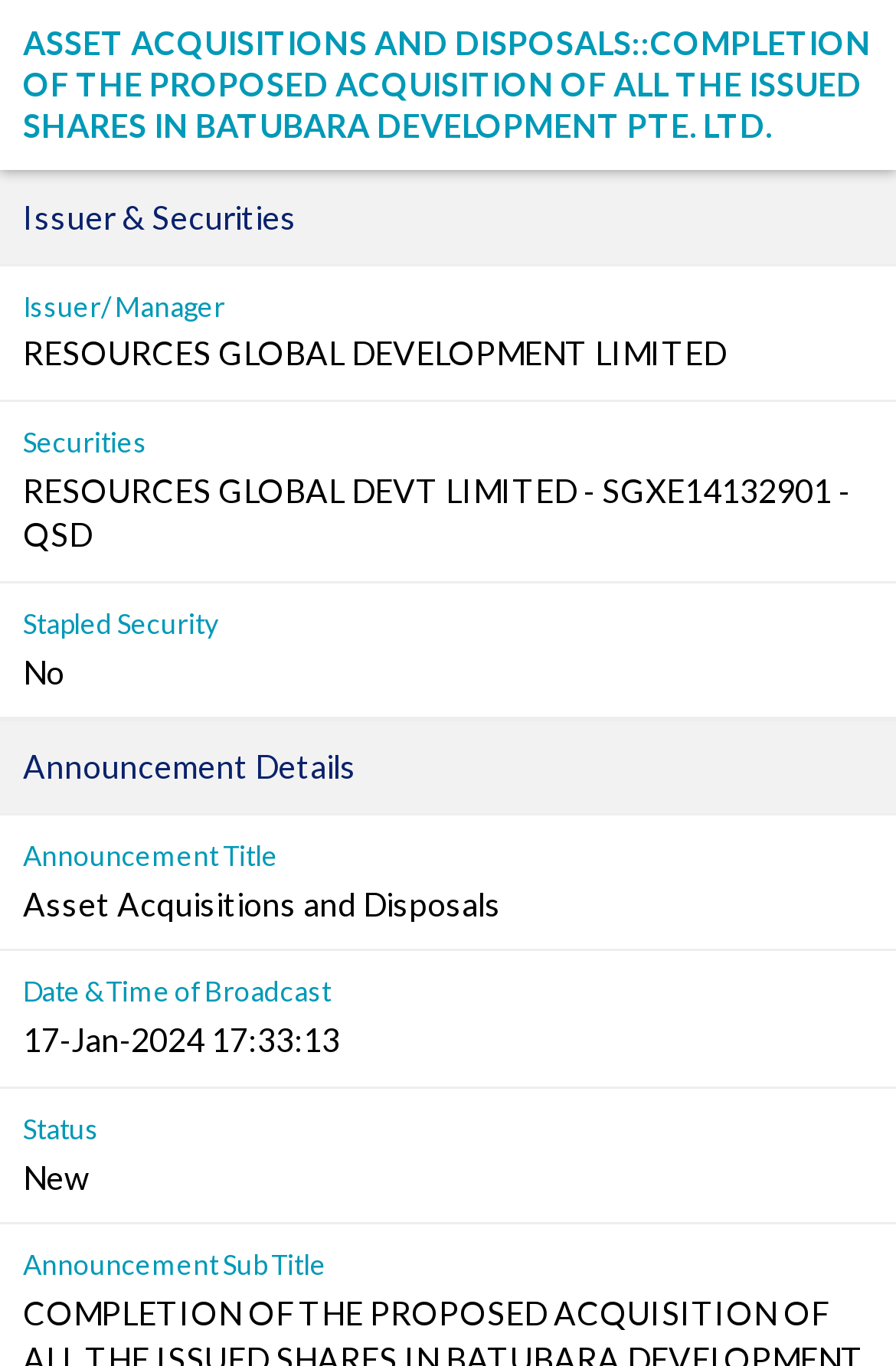What is the date and time of the broadcast?
Please respond to the question with as much detail as possible.

The 'DescriptionListDetail' element in the 'Announcement Details' section lists the date and time of the broadcast as '17-Jan-2024 17:33:13'.